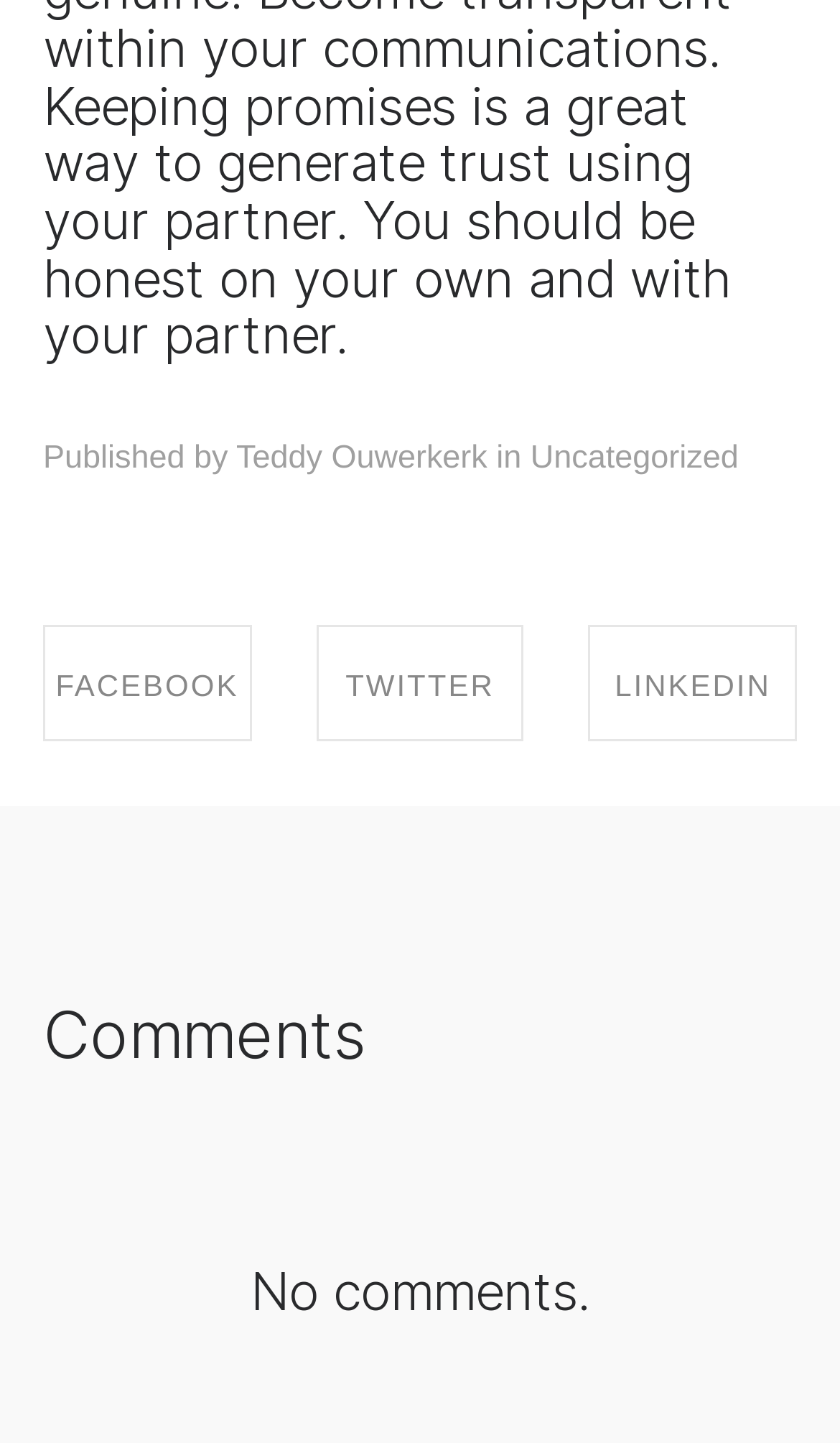Respond with a single word or short phrase to the following question: 
Are there any comments from readers on the article?

No